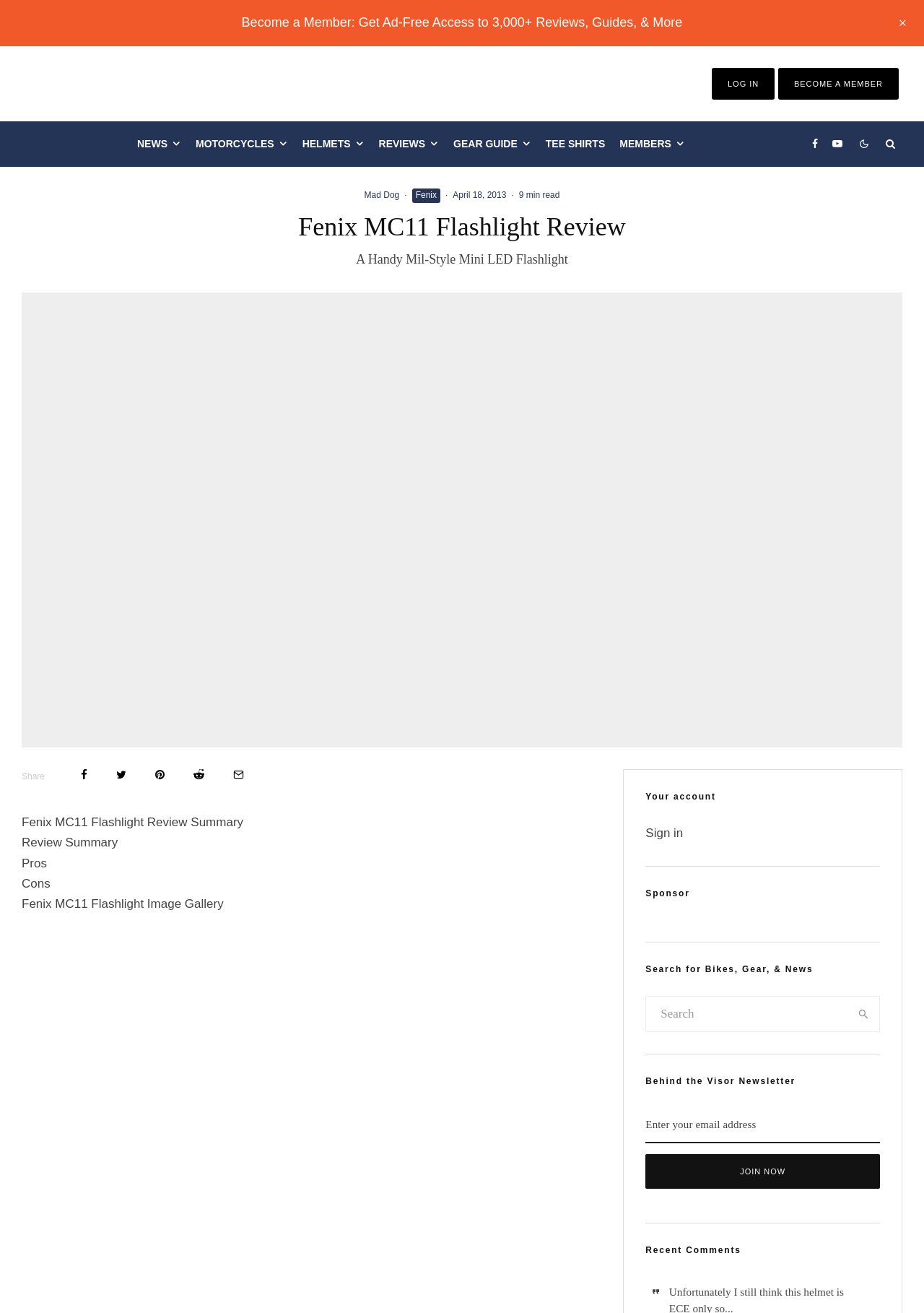What is the type of content on the webpage?
We need a detailed and meticulous answer to the question.

I found the answer by looking at the overall structure of the webpage and the presence of elements such as the review summary, pros, and cons, which suggest that the webpage is a review of a product.